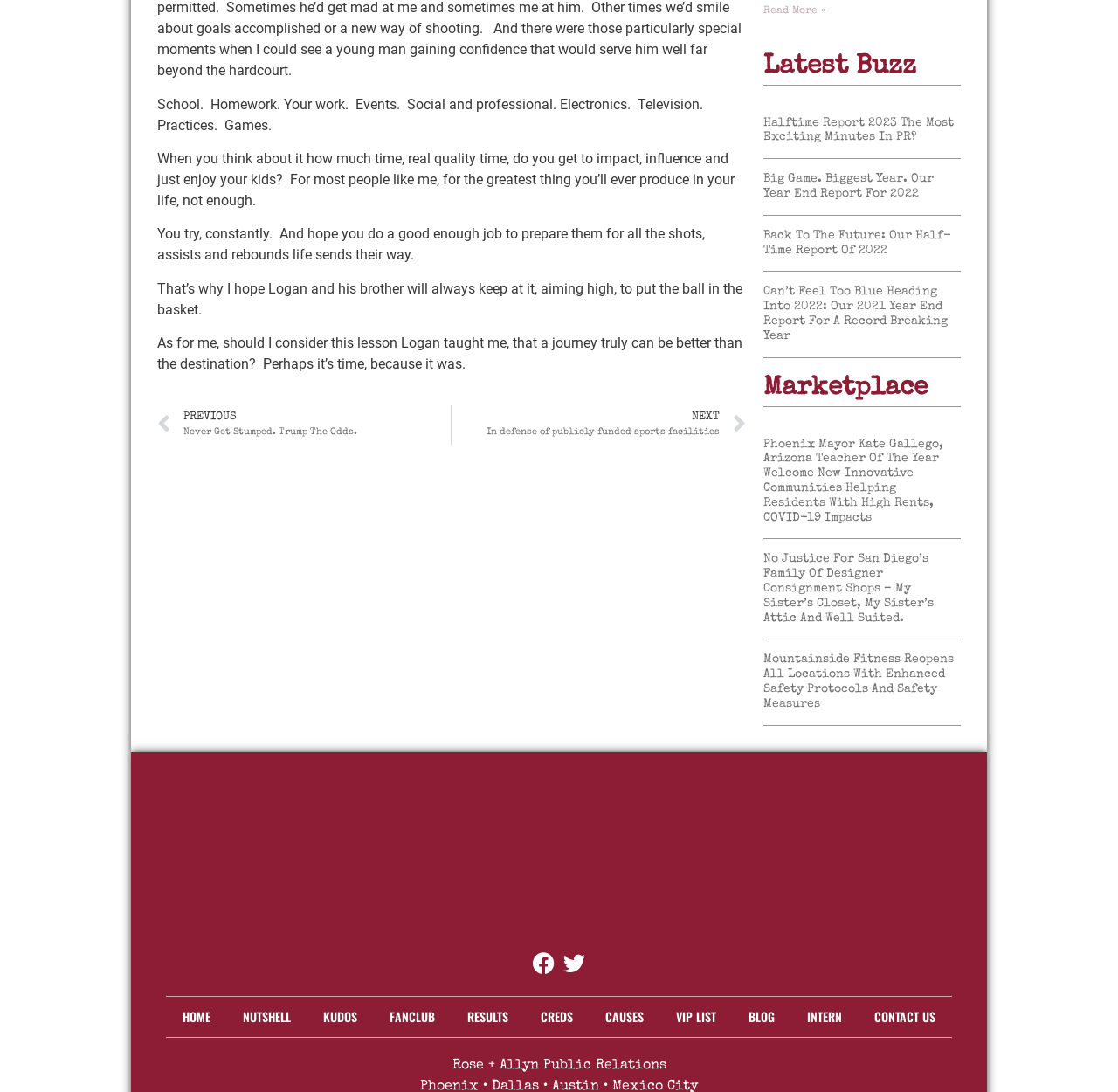Please identify the coordinates of the bounding box that should be clicked to fulfill this instruction: "Follow Rose Allyn PR on Facebook".

[0.473, 0.868, 0.5, 0.896]